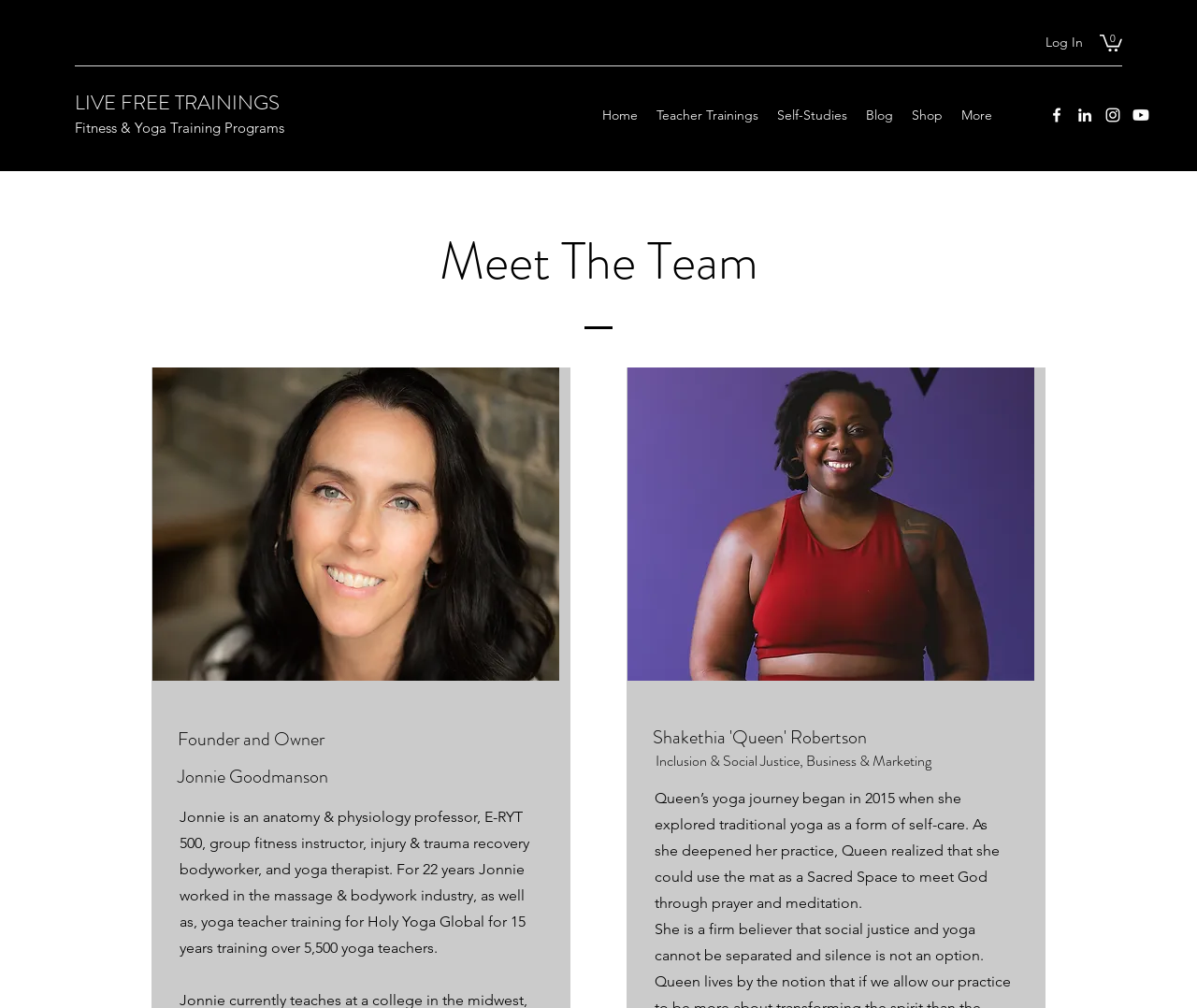Kindly provide the bounding box coordinates of the section you need to click on to fulfill the given instruction: "Read about Jonnie Goodmanson".

[0.148, 0.757, 0.191, 0.784]